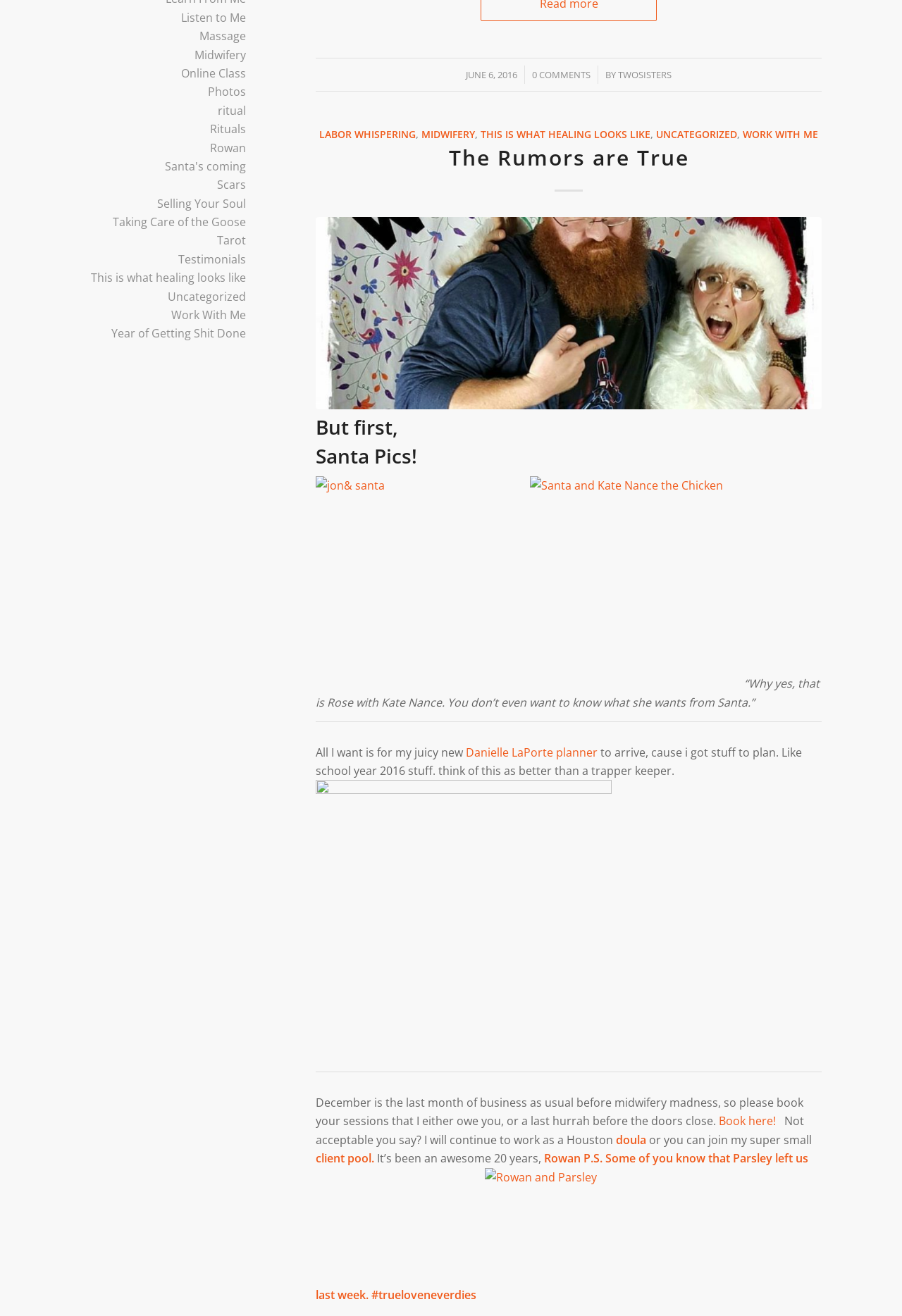Find the bounding box coordinates for the element described here: "Santa's coming".

[0.183, 0.12, 0.273, 0.132]